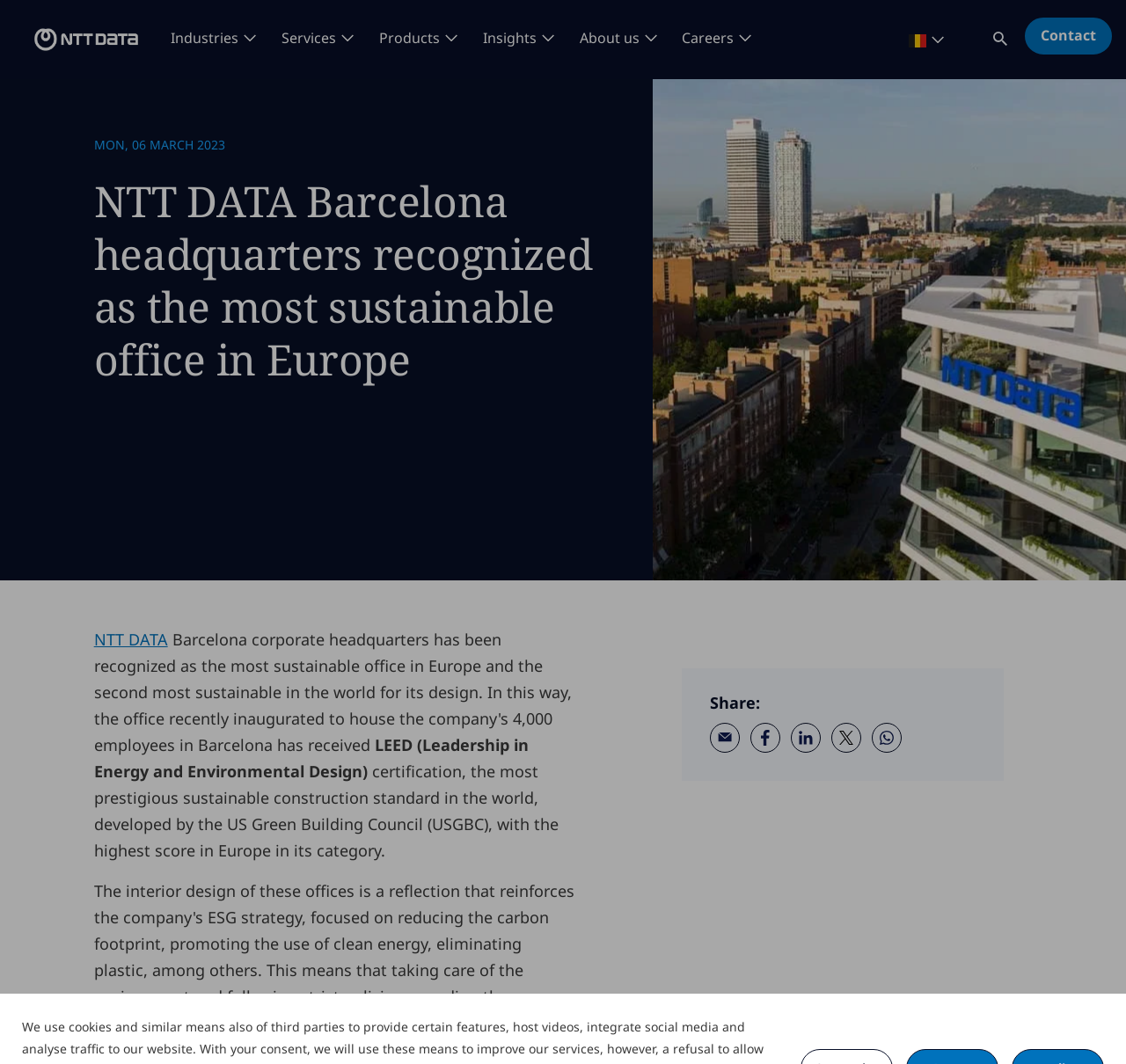Please locate the bounding box coordinates of the element that should be clicked to achieve the given instruction: "Search for something".

[0.882, 0.023, 0.895, 0.043]